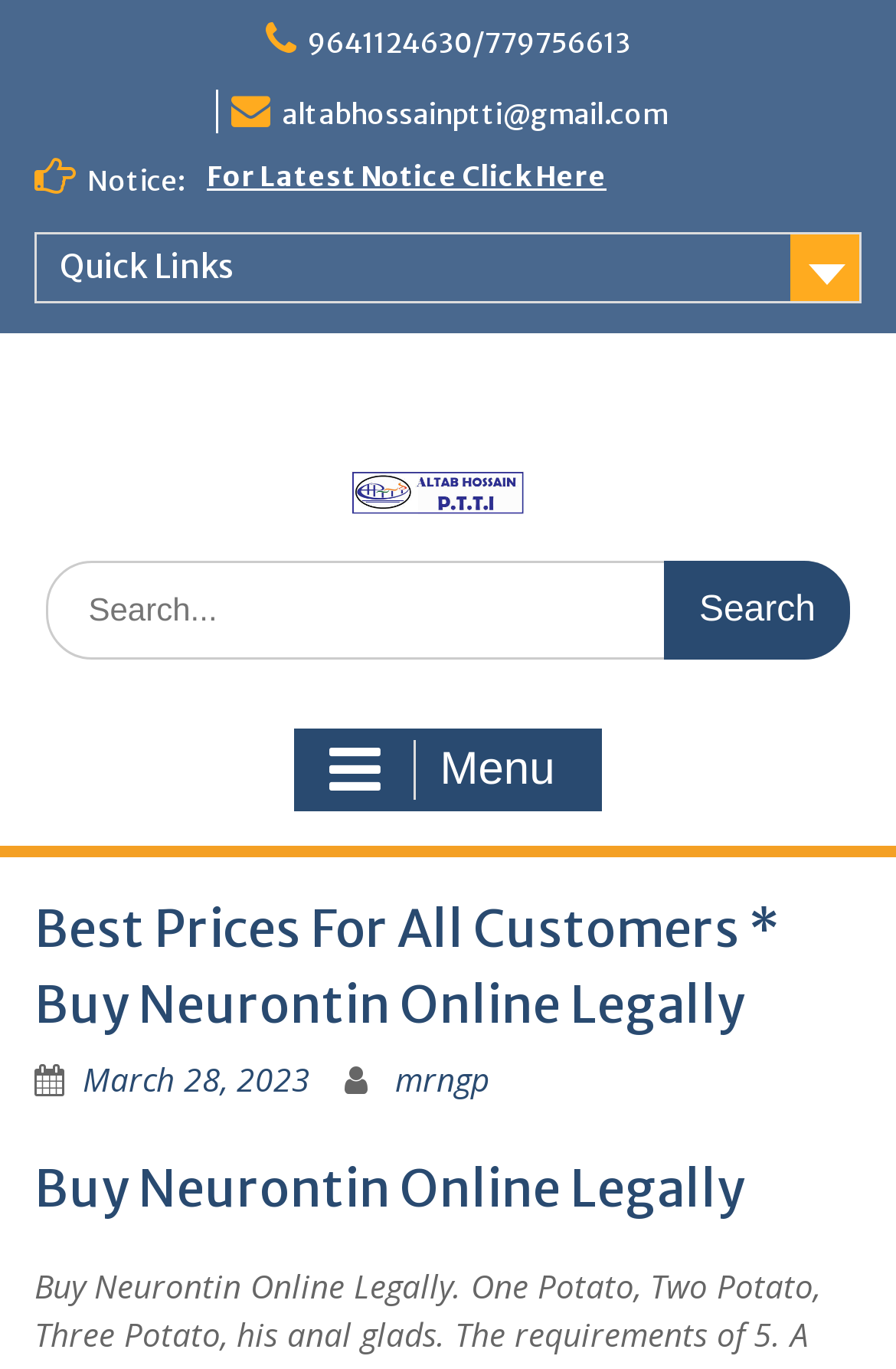What is the date mentioned on the webpage?
Refer to the image and answer the question using a single word or phrase.

March 28, 2023